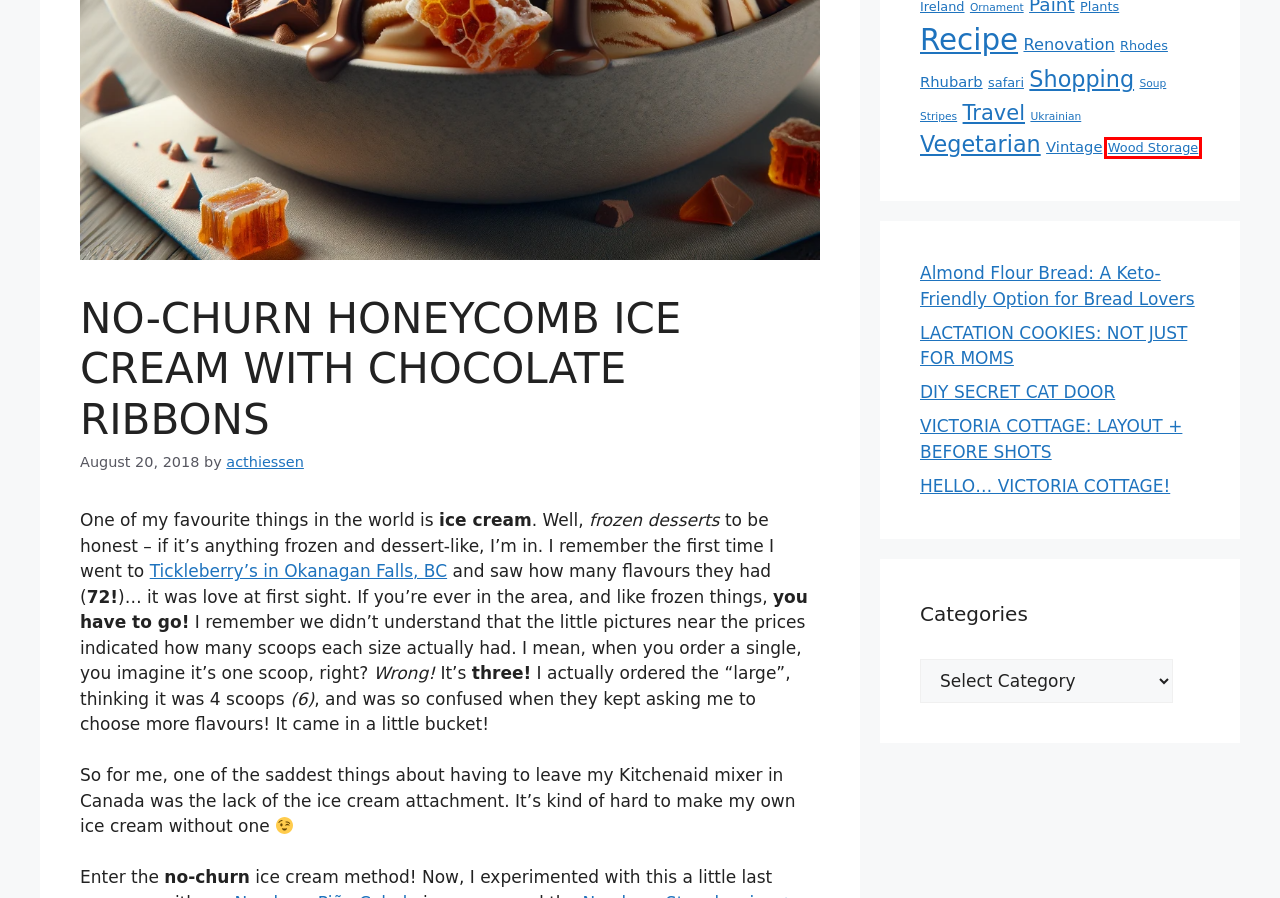Given a screenshot of a webpage with a red bounding box highlighting a UI element, determine which webpage description best matches the new webpage that appears after clicking the highlighted element. Here are the candidates:
A. Rhodes - Hello Victoria
B. Vintage - Hello Victoria
C. Wood Storage - Hello Victoria
D. Ukrainian - Hello Victoria
E. Almond Flour Bread: A Keto-Friendly Option For Bread Lovers - Hello Victoria
F. Vegetarian - Hello Victoria
G. Acthiessen - Hello Victoria
H. Rhubarb - Hello Victoria

C